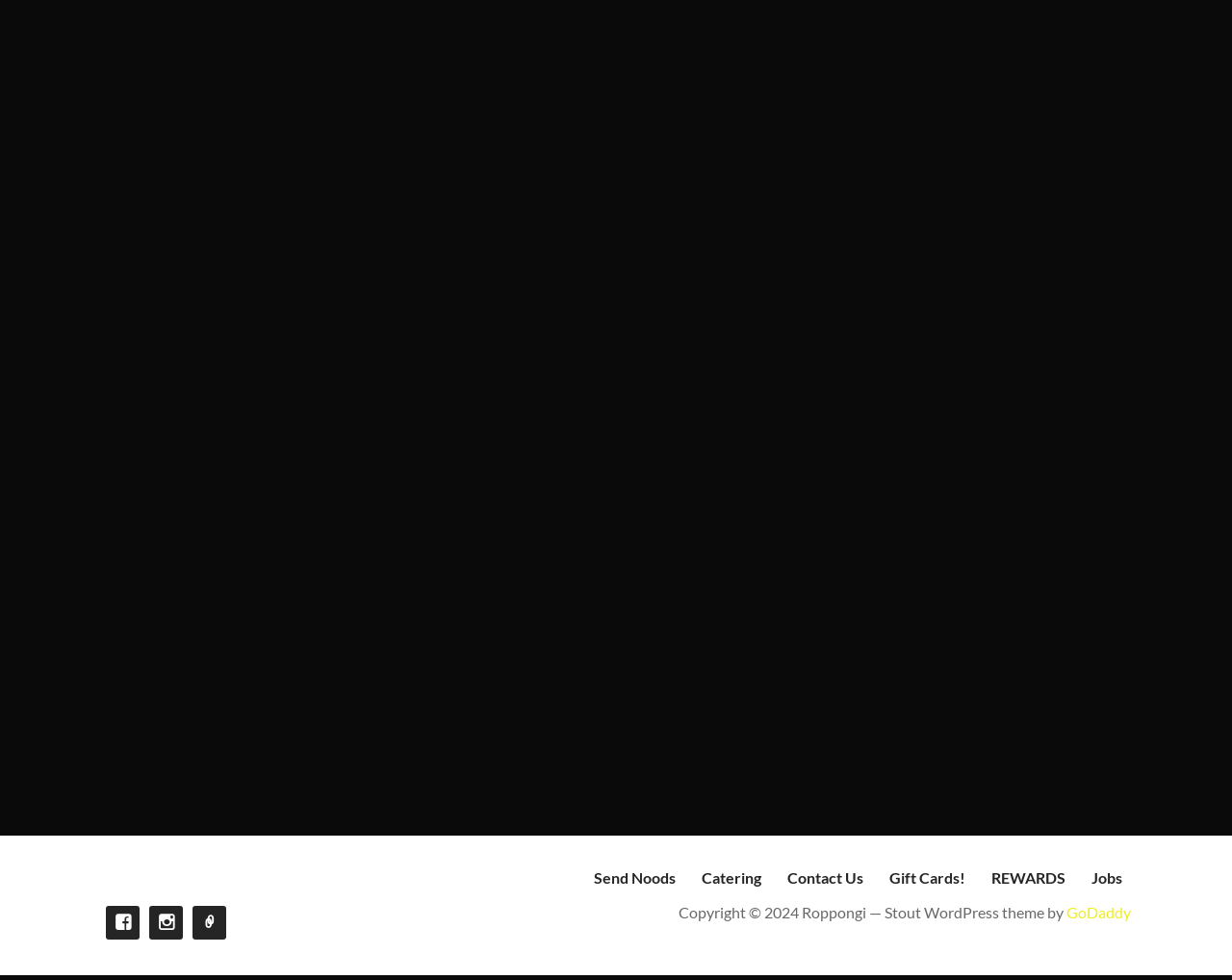Locate the bounding box coordinates of the element that should be clicked to execute the following instruction: "Contact Us".

[0.639, 0.886, 0.701, 0.904]